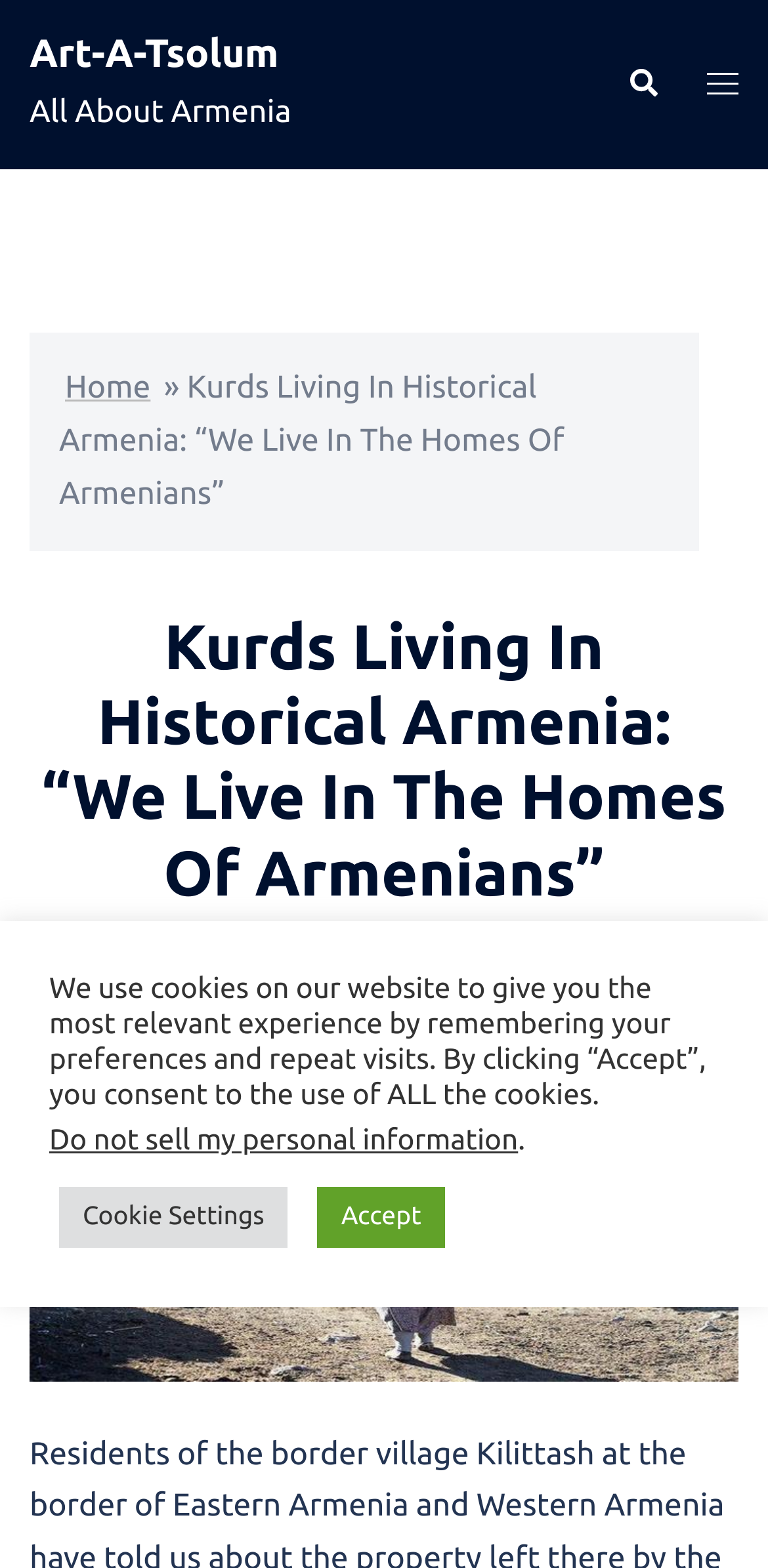Write a detailed summary of the webpage.

The webpage appears to be a news article or blog post about Kurds living in historical Armenia. At the top left, there is a link to the website's homepage, "Art-A-Tsolum", and a static text "All About Armenia" next to it. On the top right, there are three links: "Search", "Toggle menu", and a small image icon accompanying each link.

Below the top navigation bar, the main content of the webpage begins with a heading that reads "Kurds Living In Historical Armenia: “We Live In The Homes Of Armenians”". This heading is followed by a subheading with the date "APRIL 4, 2020" and a category label "NEWS". 

Underneath the heading, there is a large figure or image that takes up most of the width of the page. The article's content is not explicitly stated, but based on the meta description, it seems to be about the experiences of Kurds living in historical Armenia, specifically in the border village of Kilittash.

At the bottom of the page, there is a notification about the website's use of cookies, with options to "Accept" or adjust "Cookie Settings". Additionally, there is a link to learn more about not selling personal information.